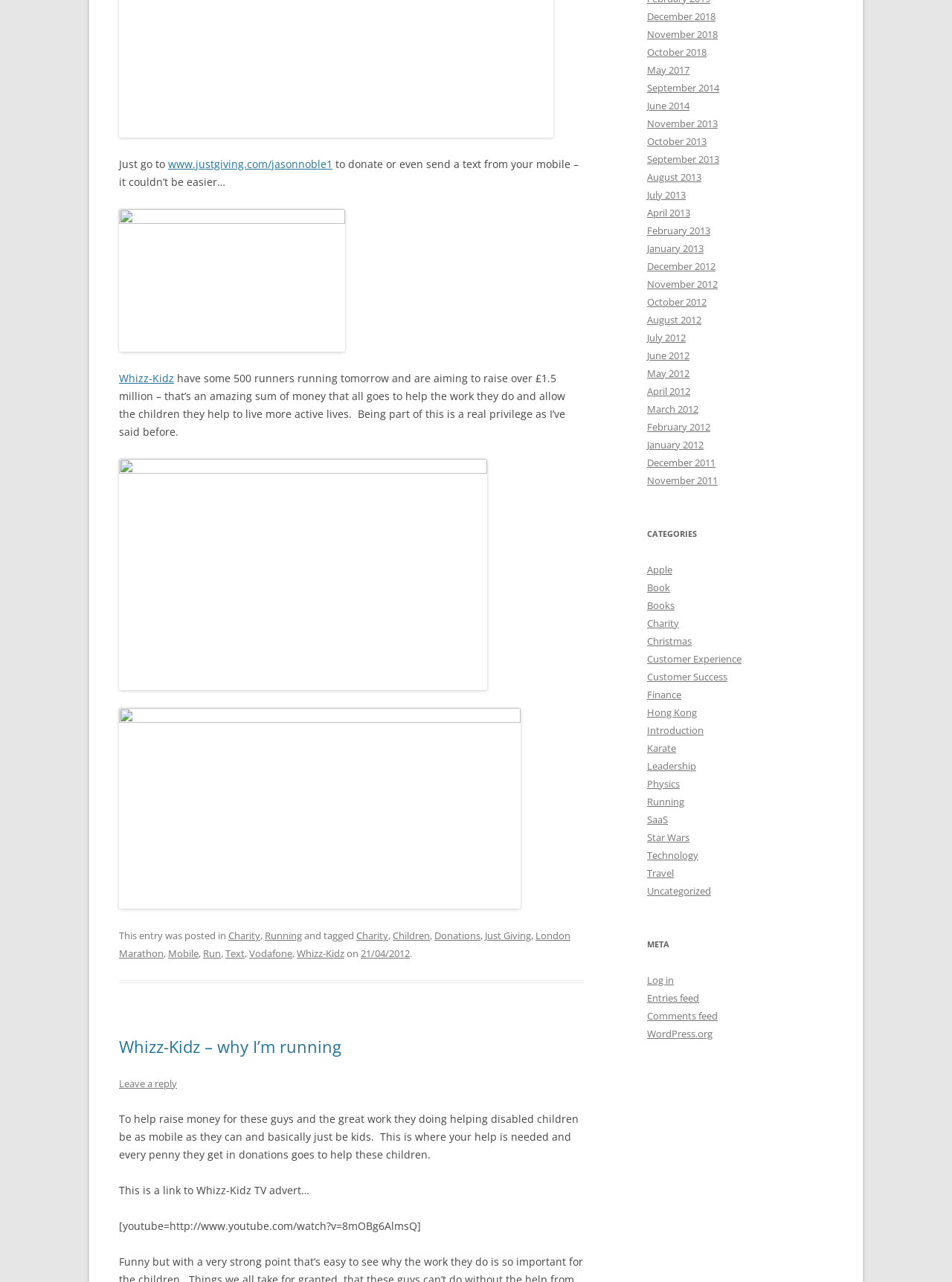What is the event mentioned in the webpage?
Refer to the image and provide a one-word or short phrase answer.

London Marathon